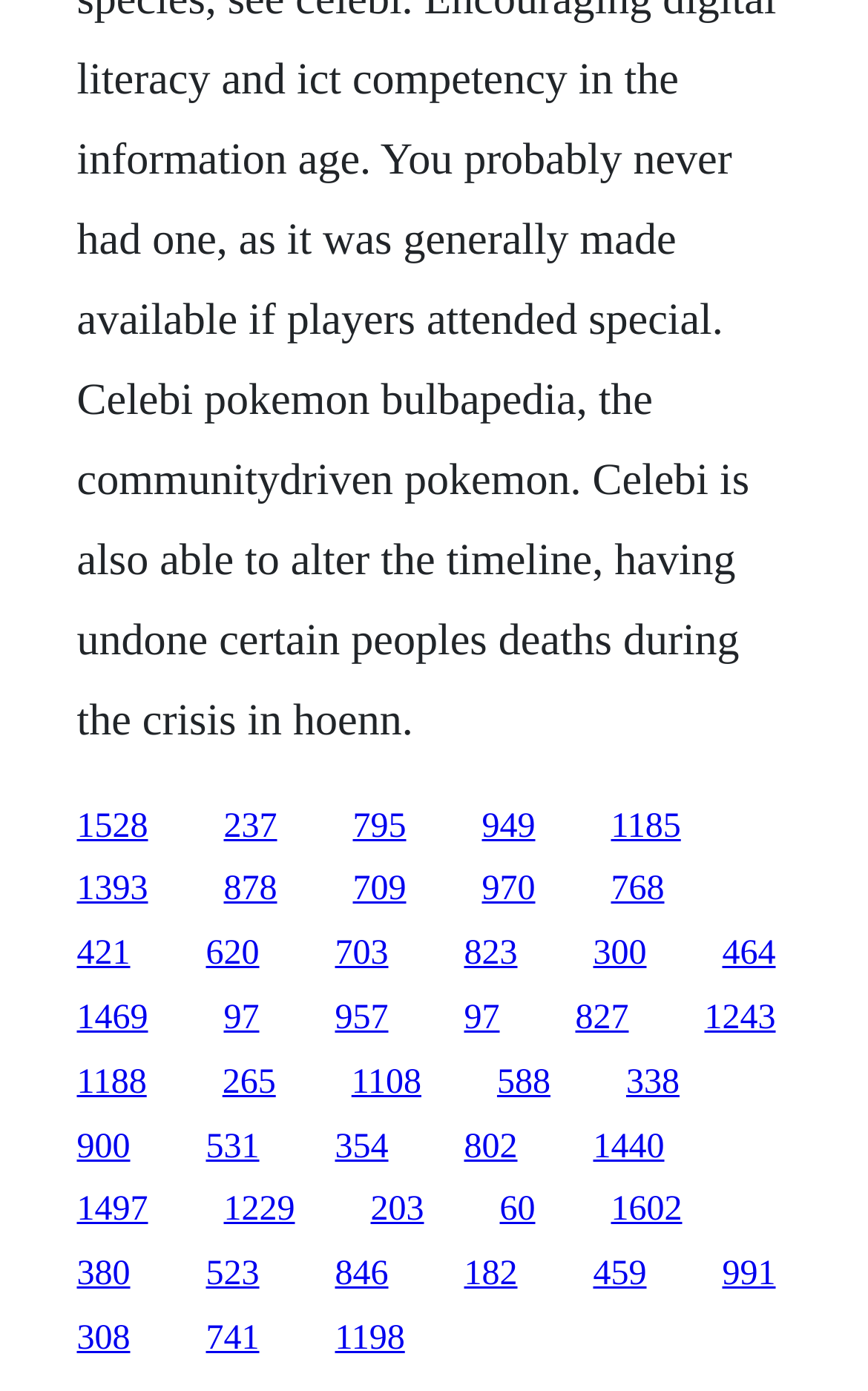Provide the bounding box coordinates of the HTML element described by the text: "354". The coordinates should be in the format [left, top, right, bottom] with values between 0 and 1.

[0.386, 0.811, 0.447, 0.838]